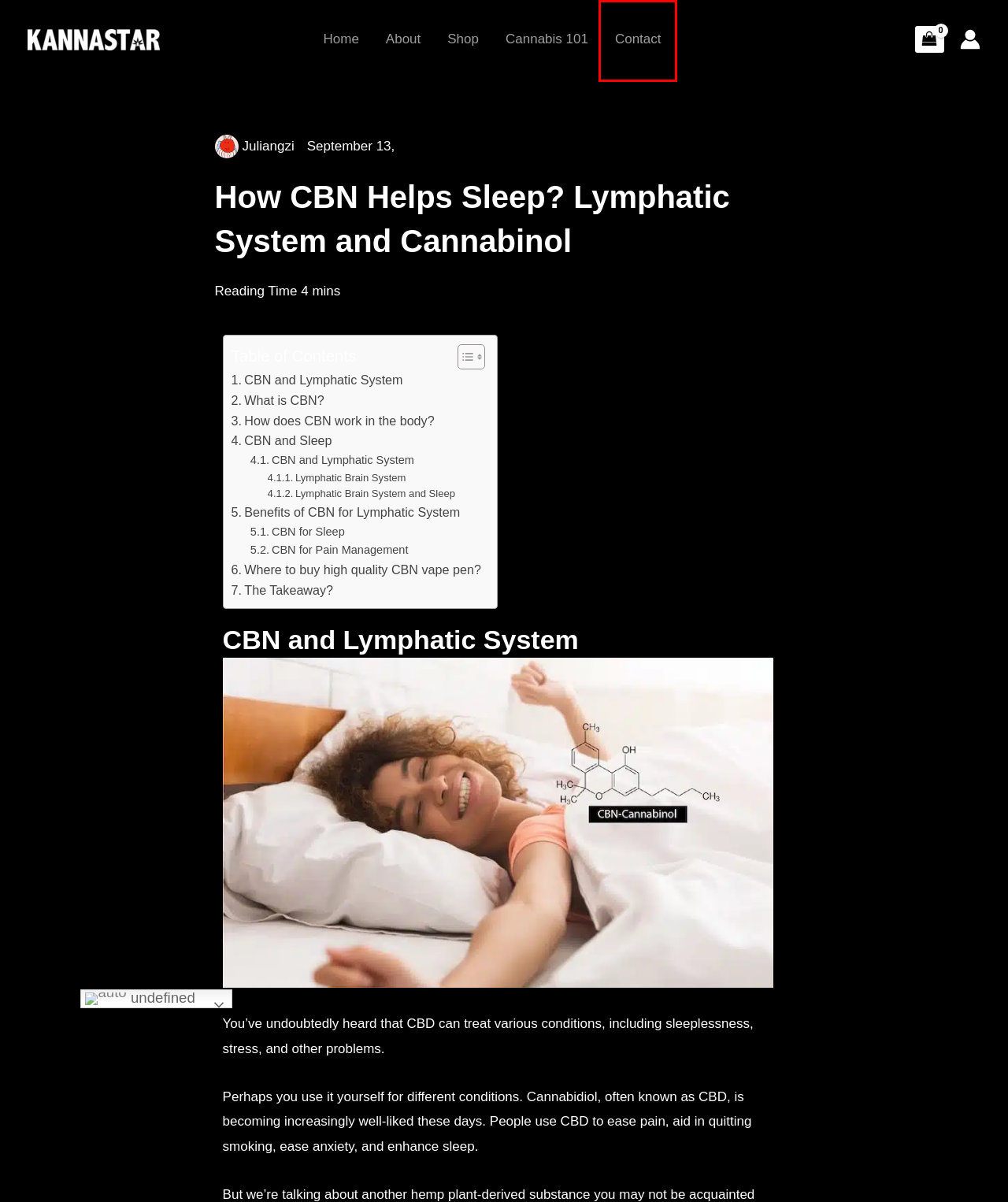You are provided with a screenshot of a webpage that has a red bounding box highlighting a UI element. Choose the most accurate webpage description that matches the new webpage after clicking the highlighted element. Here are your choices:
A. Cart - KANNASTAR BRANDS
B. My account - KANNASTAR BRANDS
C. Shop - KANNASTAR BRANDS
D. Home - KANNASTAR BRANDS
E. About - KANNASTAR BRANDS
F. Cannabis 101 - KANNASTAR BRANDS
G. Contact - KANNASTAR BRANDS
H. Cannabinoids in the management of difficult to treat pain - PMC

G